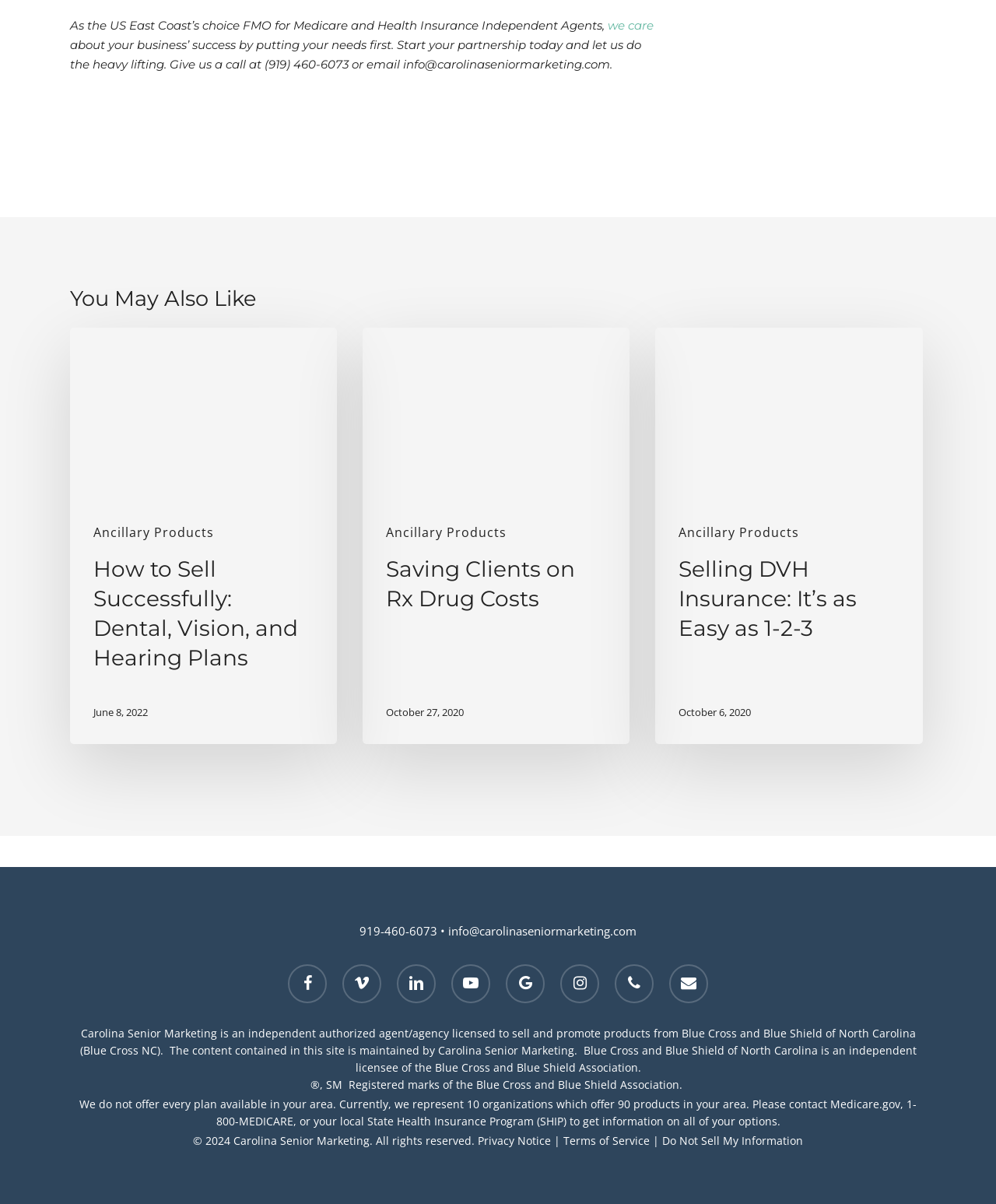Please identify the bounding box coordinates of the element's region that needs to be clicked to fulfill the following instruction: "Check 'facebook'". The bounding box coordinates should consist of four float numbers between 0 and 1, i.e., [left, top, right, bottom].

[0.289, 0.801, 0.328, 0.833]